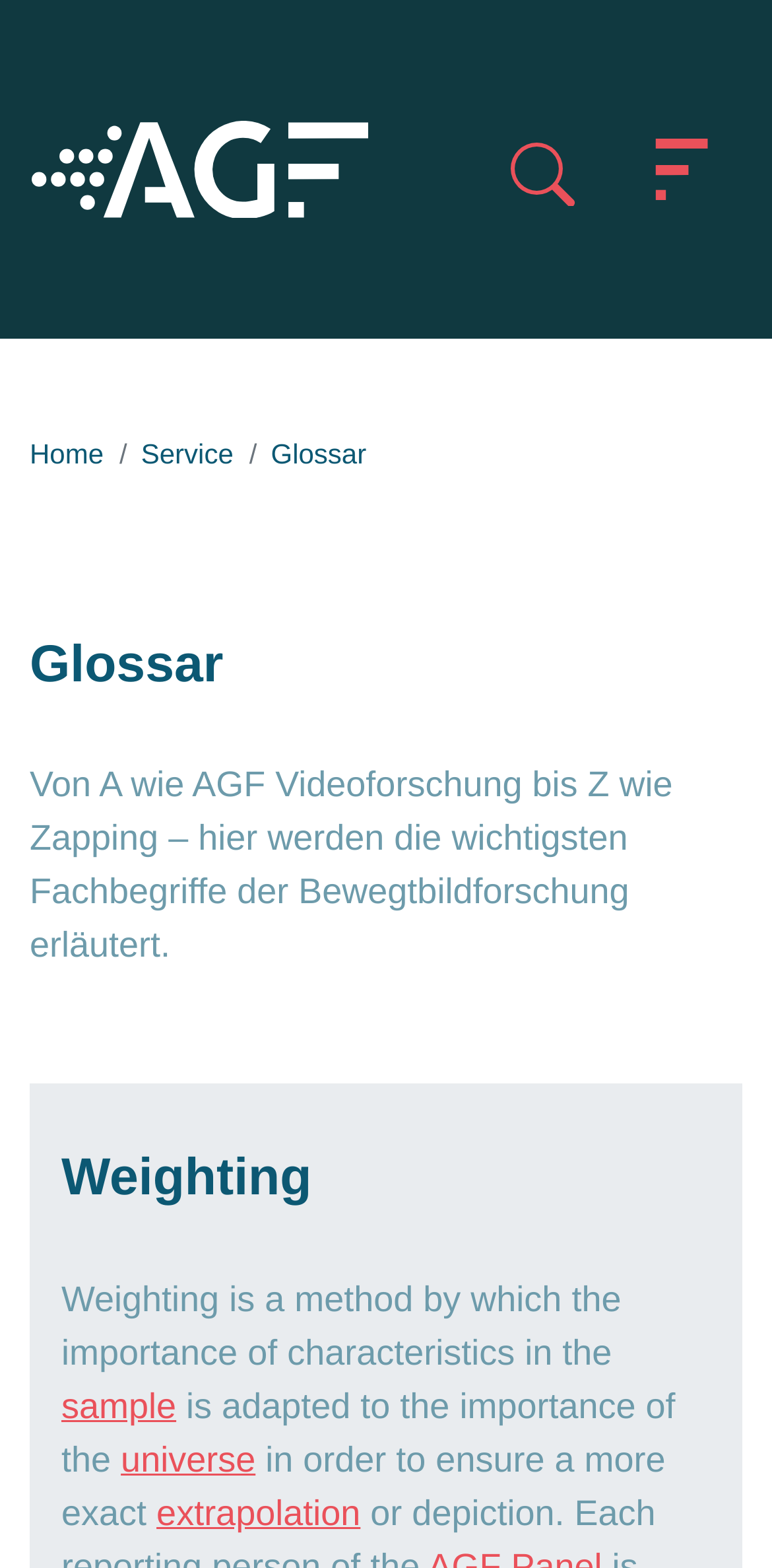Identify the bounding box coordinates of the section to be clicked to complete the task described by the following instruction: "View the sample". The coordinates should be four float numbers between 0 and 1, formatted as [left, top, right, bottom].

[0.079, 0.884, 0.228, 0.909]